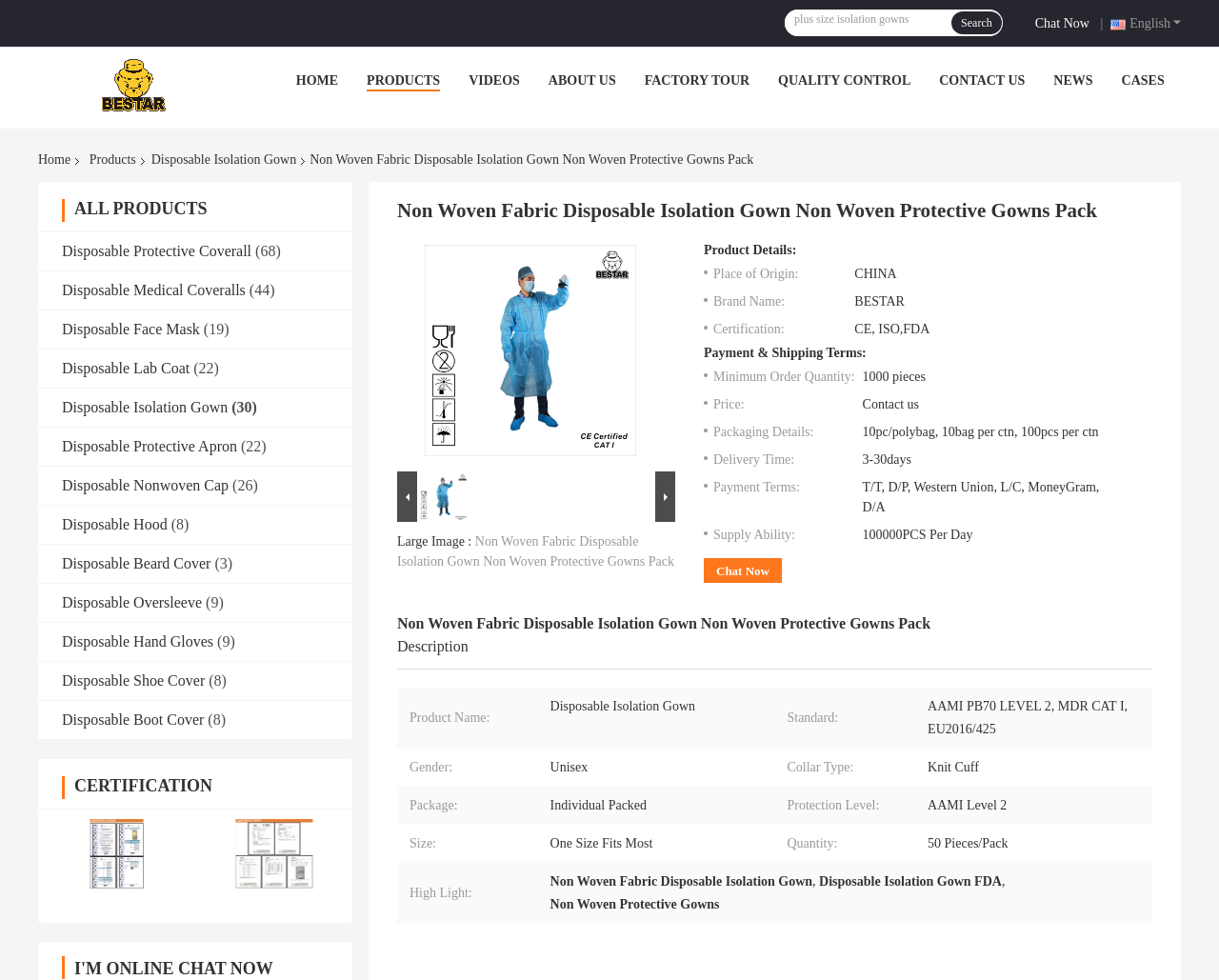Please provide a one-word or short phrase answer to the question:
What is the company name?

Wuhan Bestar Industry Co., Ltd